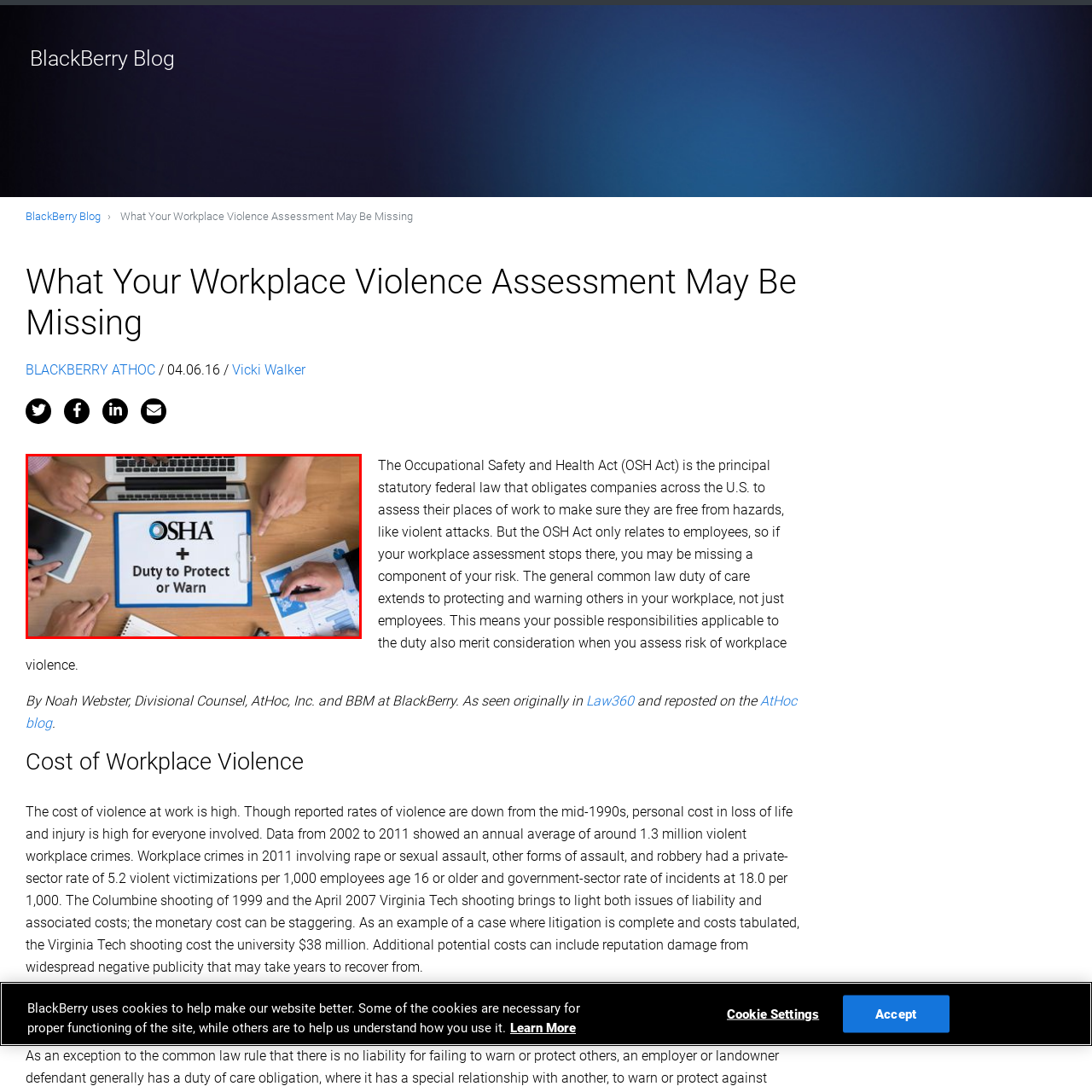What is the material of the table? View the image inside the red bounding box and respond with a concise one-word or short-phrase answer.

Wood